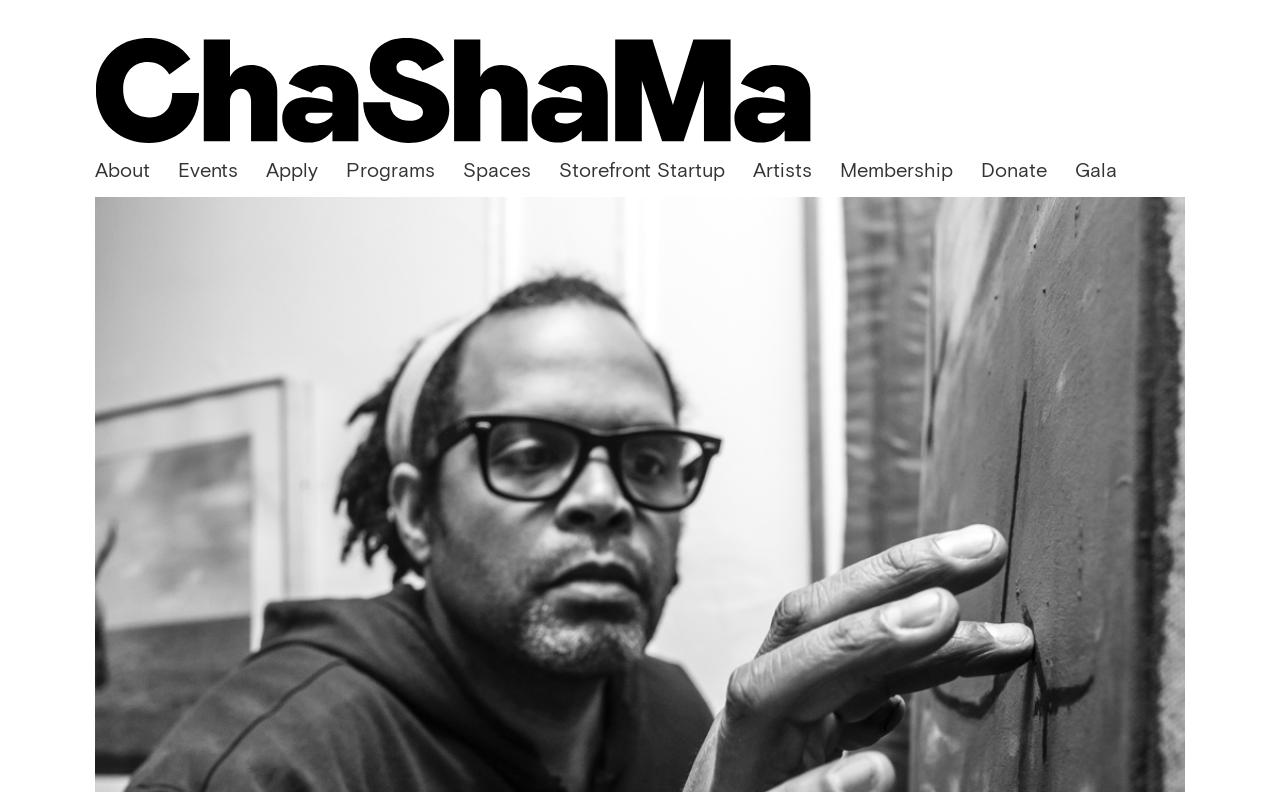Mark the bounding box of the element that matches the following description: "Membership".

[0.656, 0.199, 0.745, 0.228]